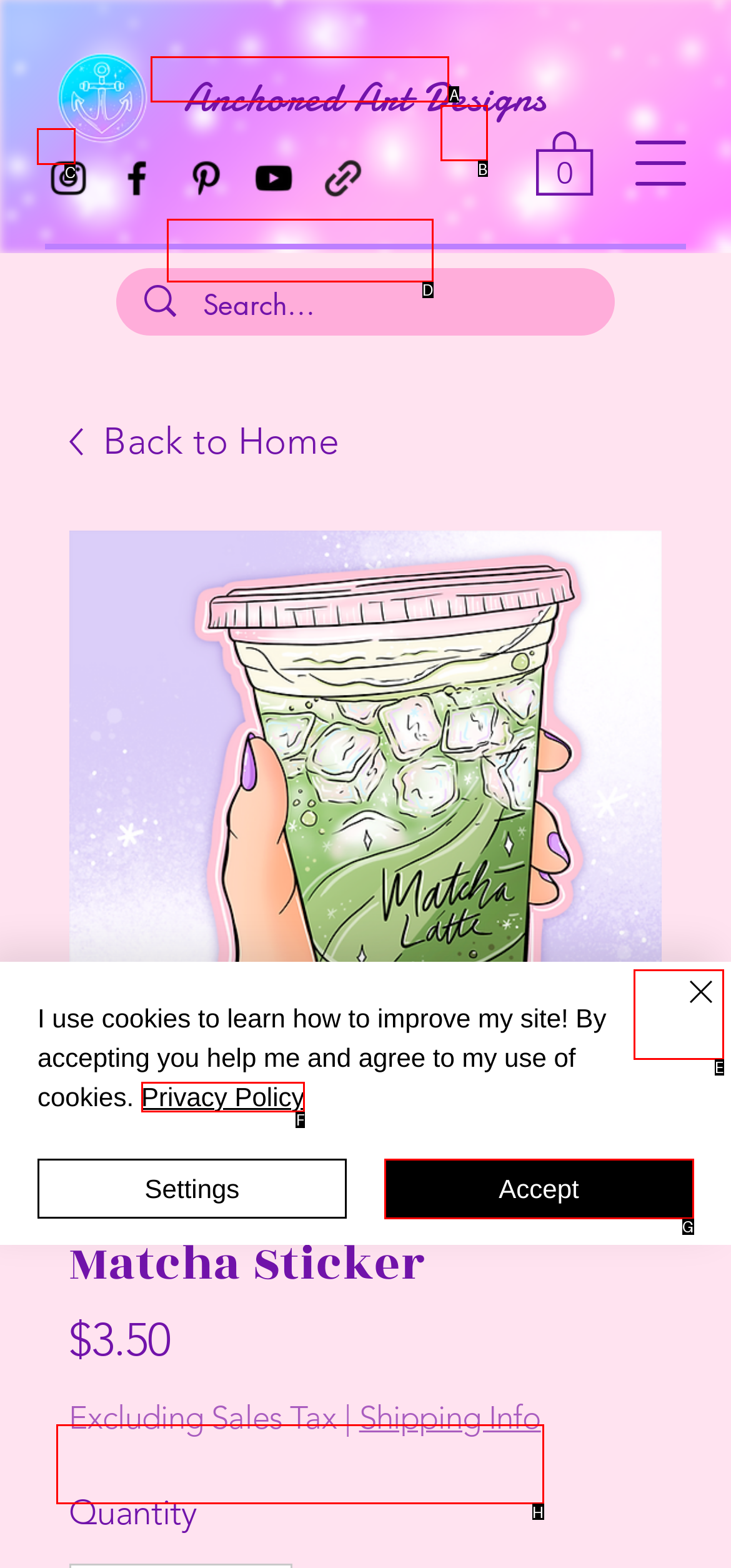Tell me the letter of the UI element to click in order to accomplish the following task: Visit the 'Prince Edward Island' farm page
Answer with the letter of the chosen option from the given choices directly.

None